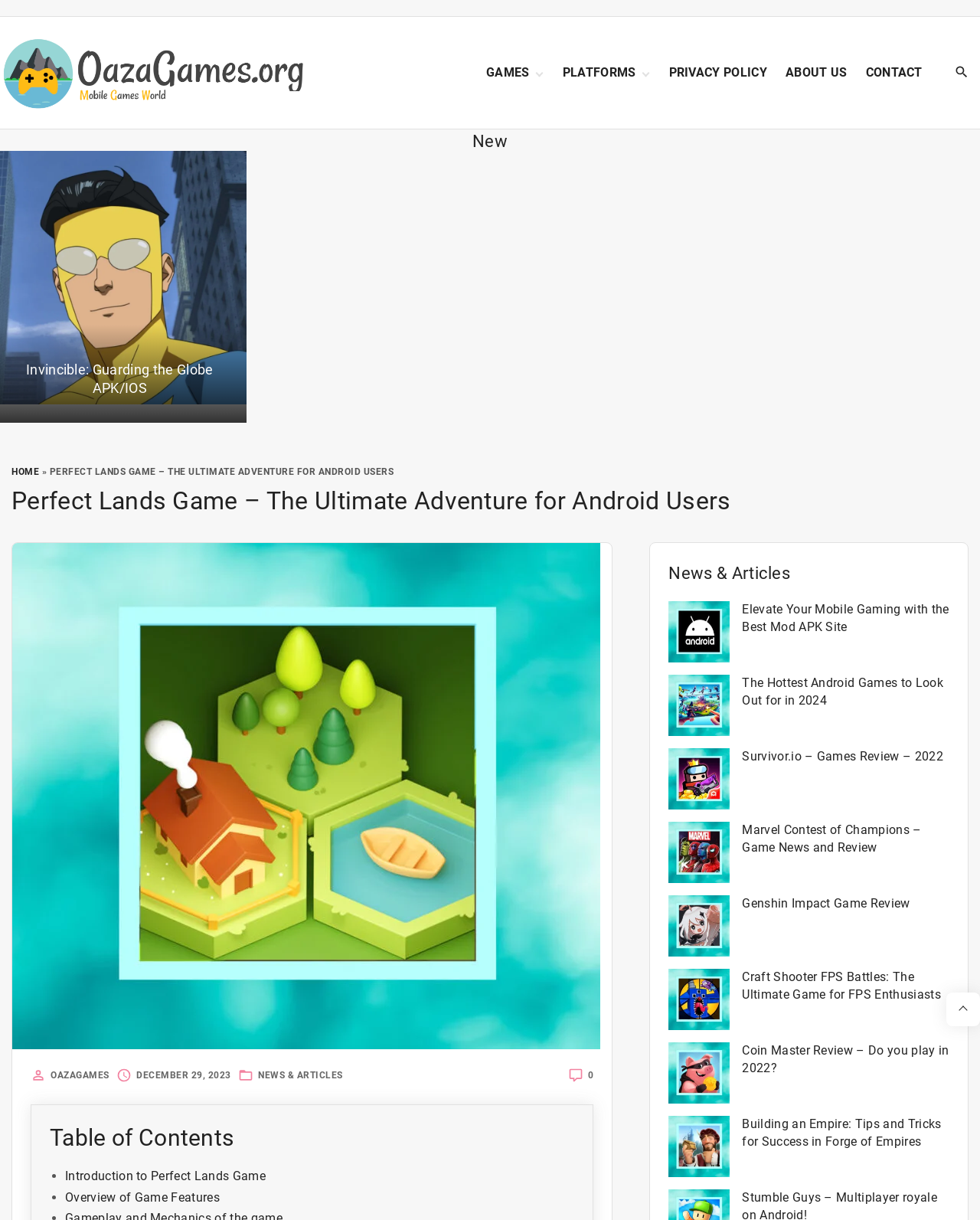Specify the bounding box coordinates of the element's region that should be clicked to achieve the following instruction: "Read the article about Invincible: Guarding the Globe APK/IOS". The bounding box coordinates consist of four float numbers between 0 and 1, in the format [left, top, right, bottom].

[0.027, 0.297, 0.218, 0.324]